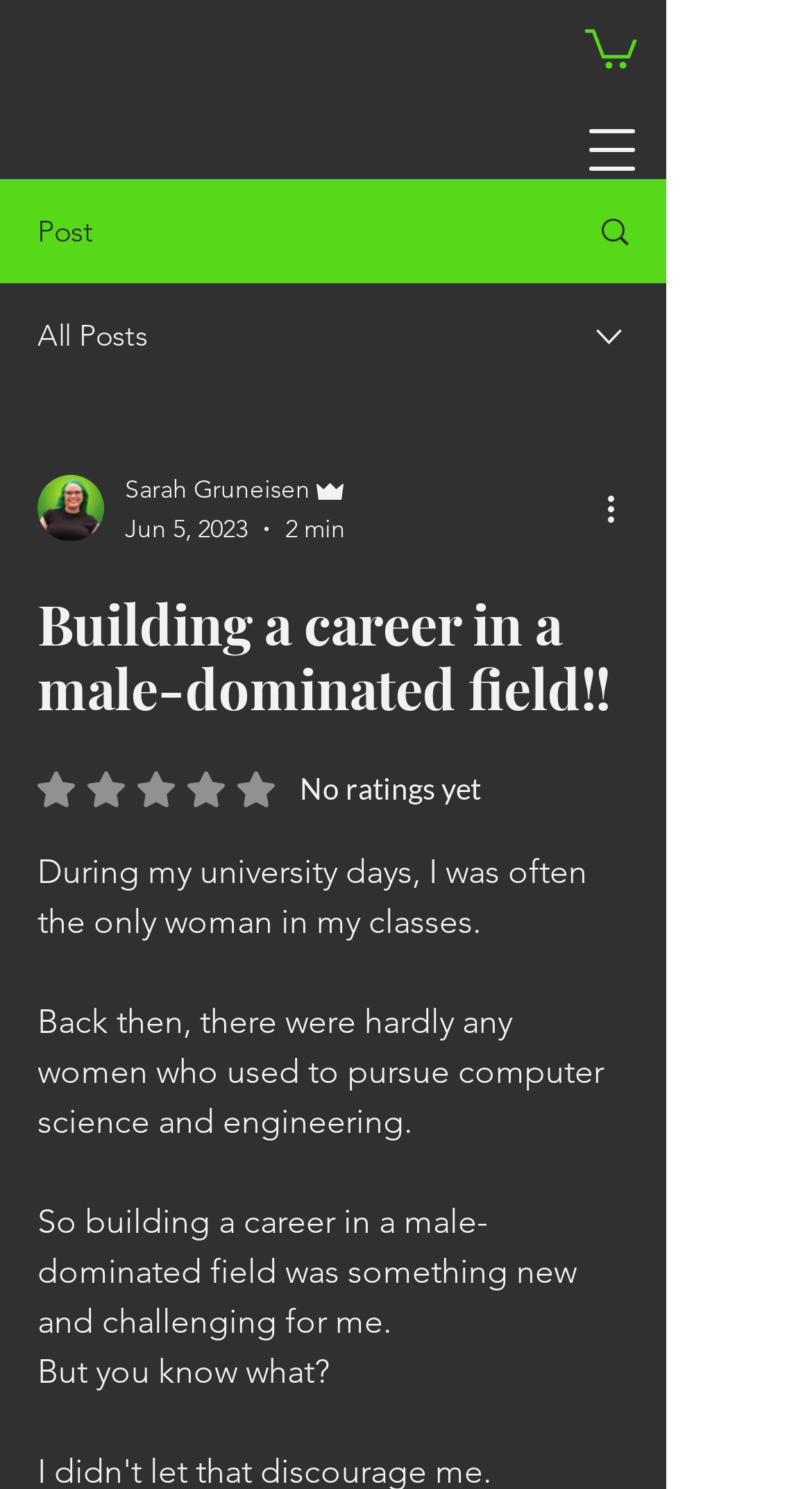Provide the bounding box coordinates of the HTML element described by the text: "Search".

[0.695, 0.122, 0.818, 0.189]